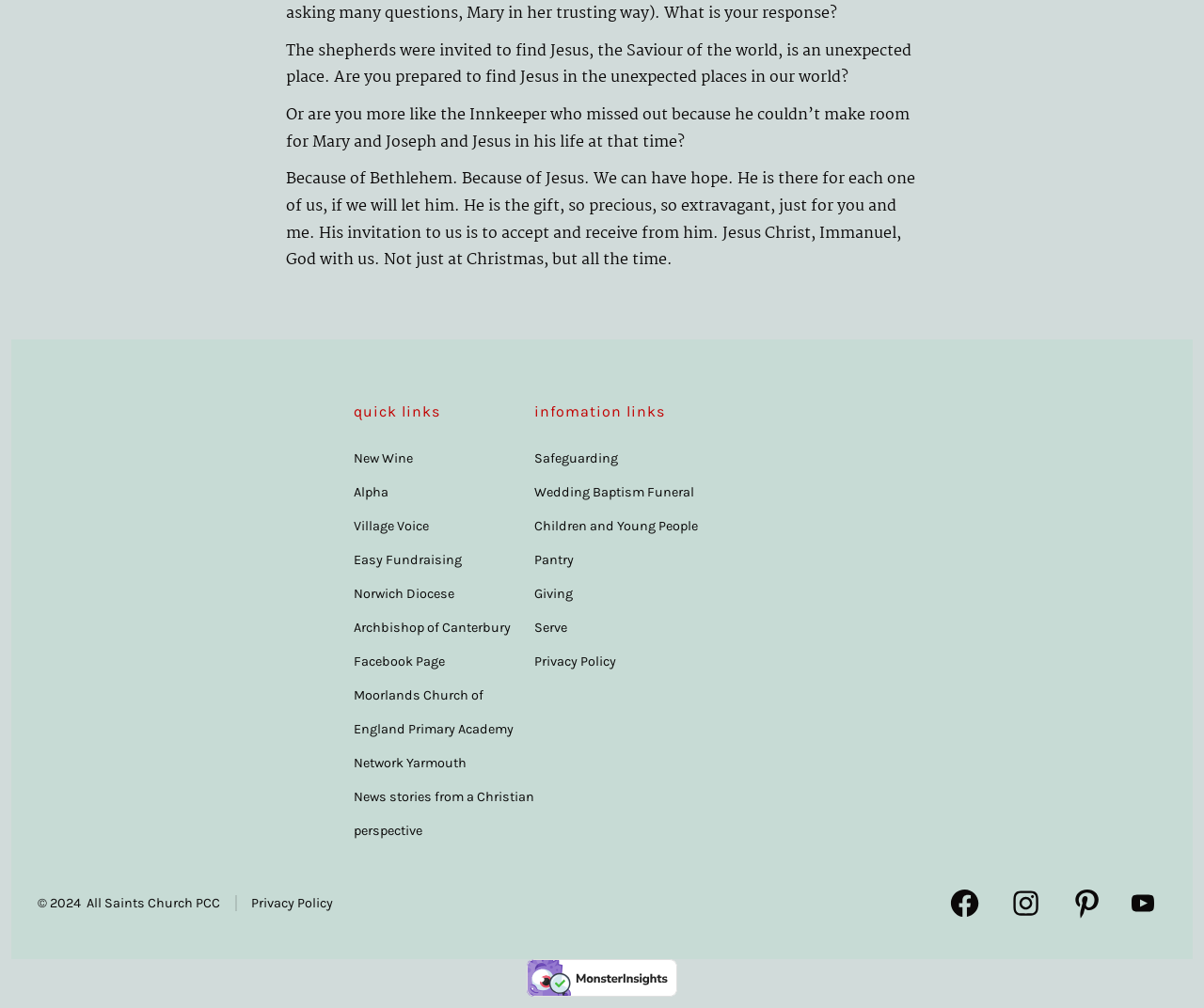How many links are in the Primary Footer Menu?
Please use the image to deliver a detailed and complete answer.

The Primary Footer Menu contains links to 'New Wine', 'Alpha', 'Village Voice', 'Easy Fundraising', 'Norwich Diocese', 'Archbishop of Canterbury Facebook Page', 'Moorlands Church of England Primary Academy', and 'Network Yarmouth', totaling 8 links.